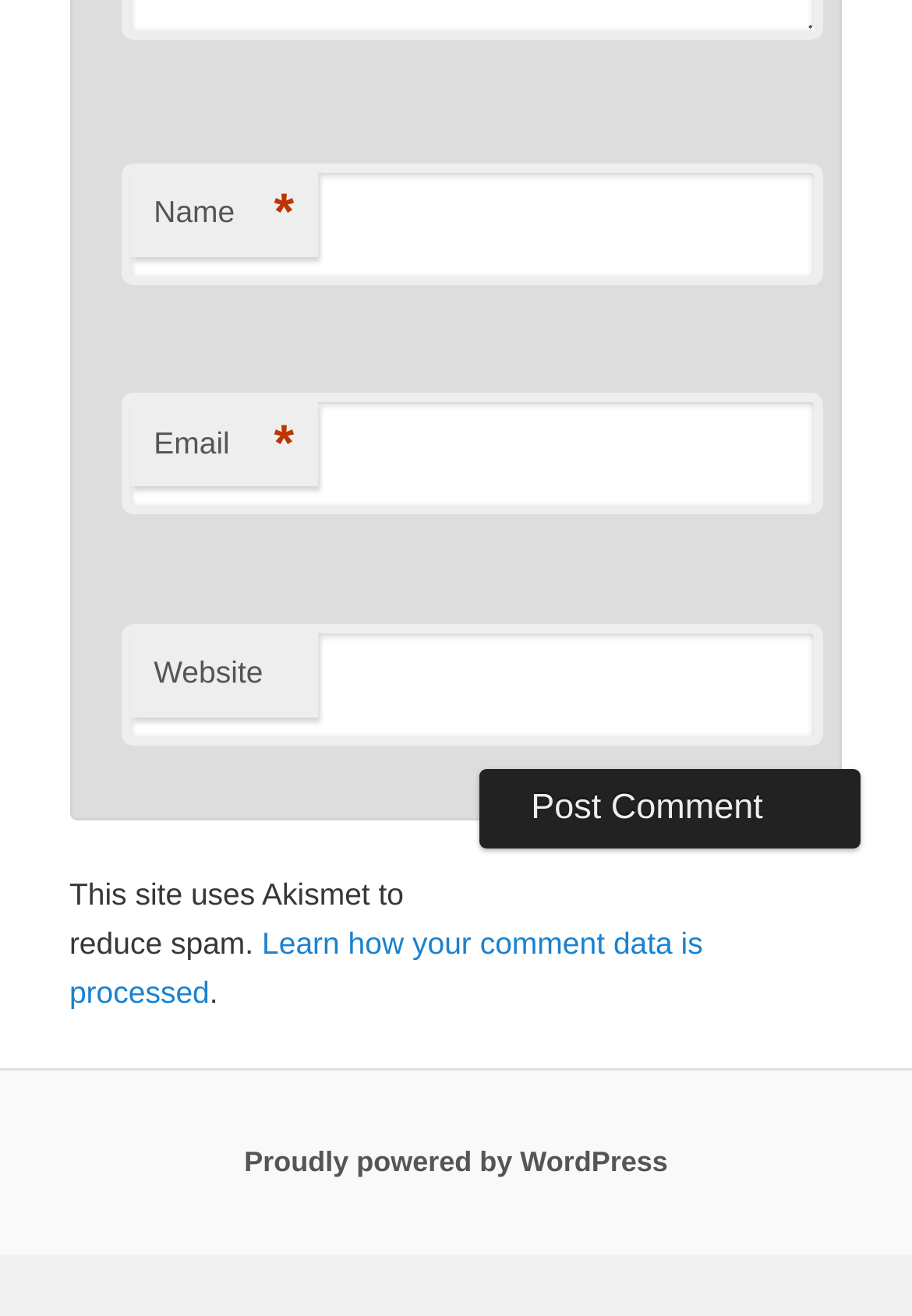What is the first field to fill in the form?
Please use the visual content to give a single word or phrase answer.

Name